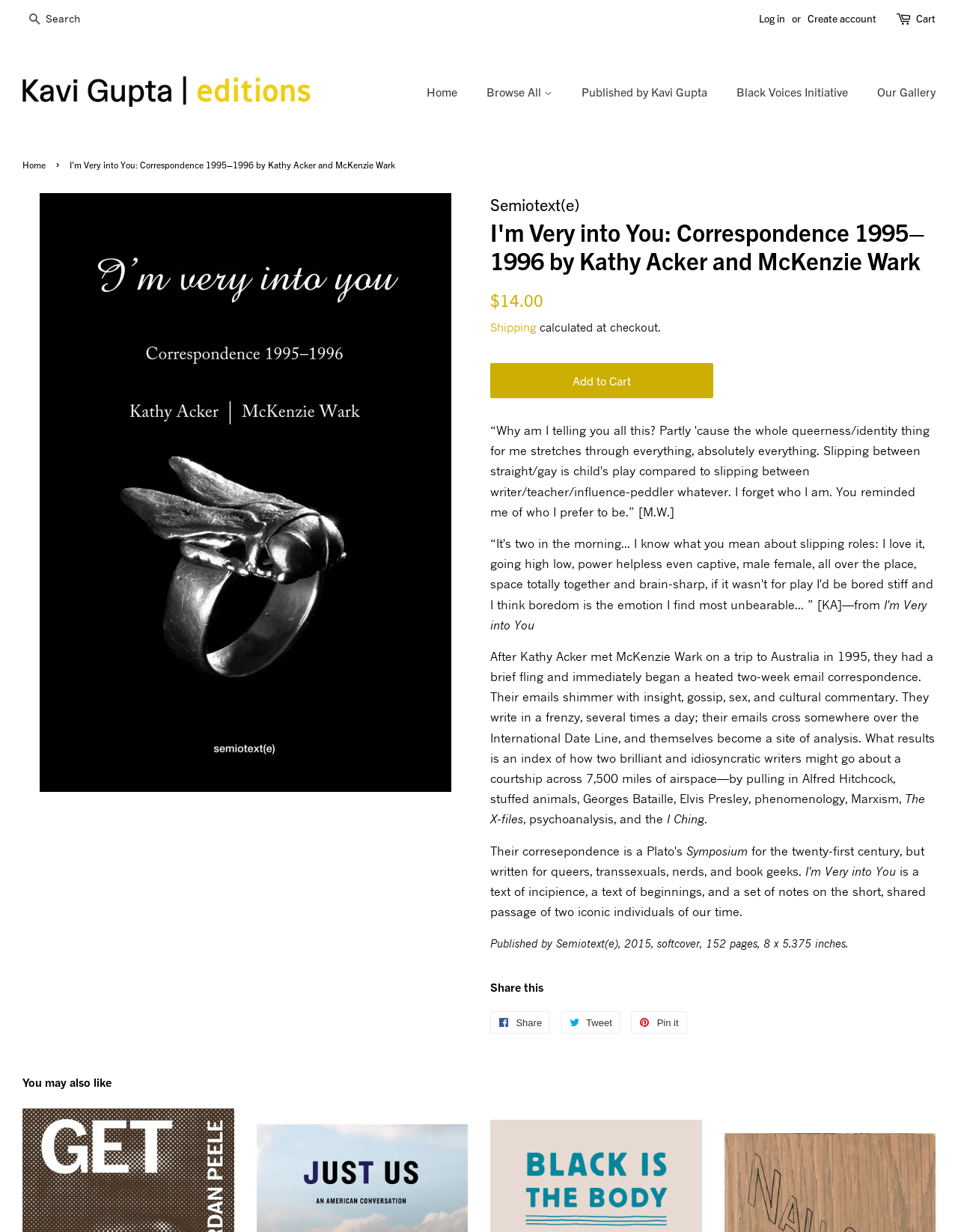What is the format of the book?
Look at the screenshot and respond with a single word or phrase.

softcover